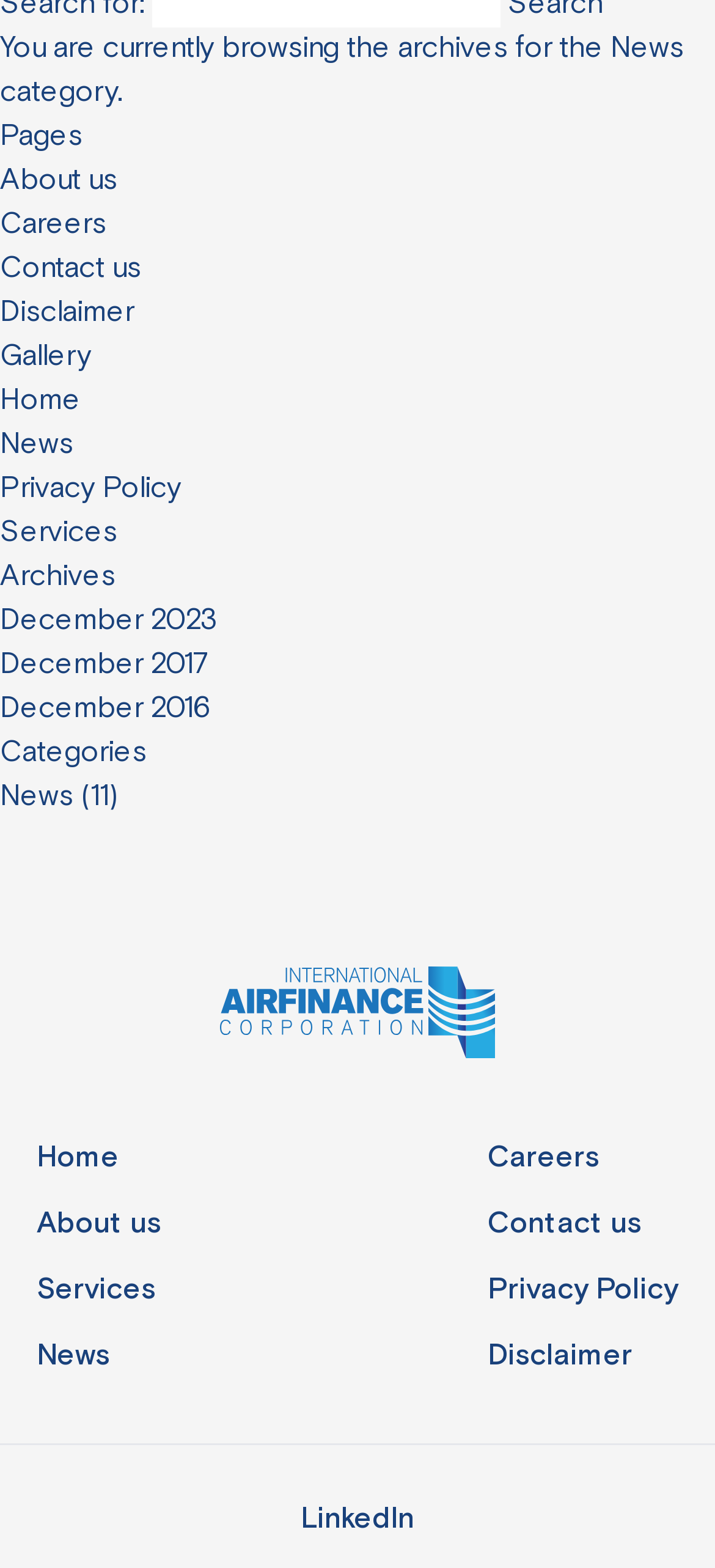Identify the bounding box coordinates of the area you need to click to perform the following instruction: "go to home page".

[0.0, 0.243, 0.113, 0.267]